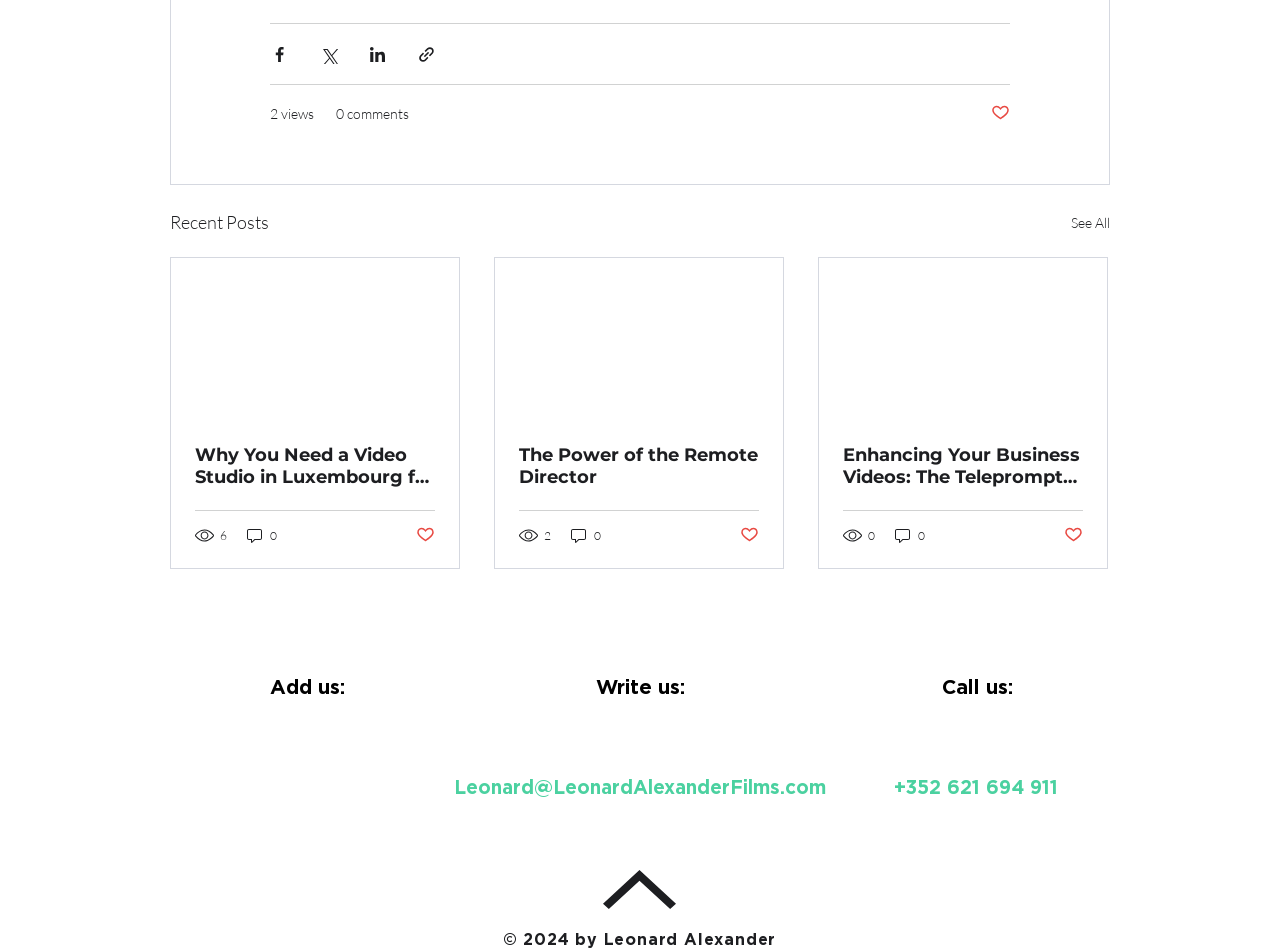By analyzing the image, answer the following question with a detailed response: How many views does the second article have?

I looked at the second article and found the view count, which is 2 views.